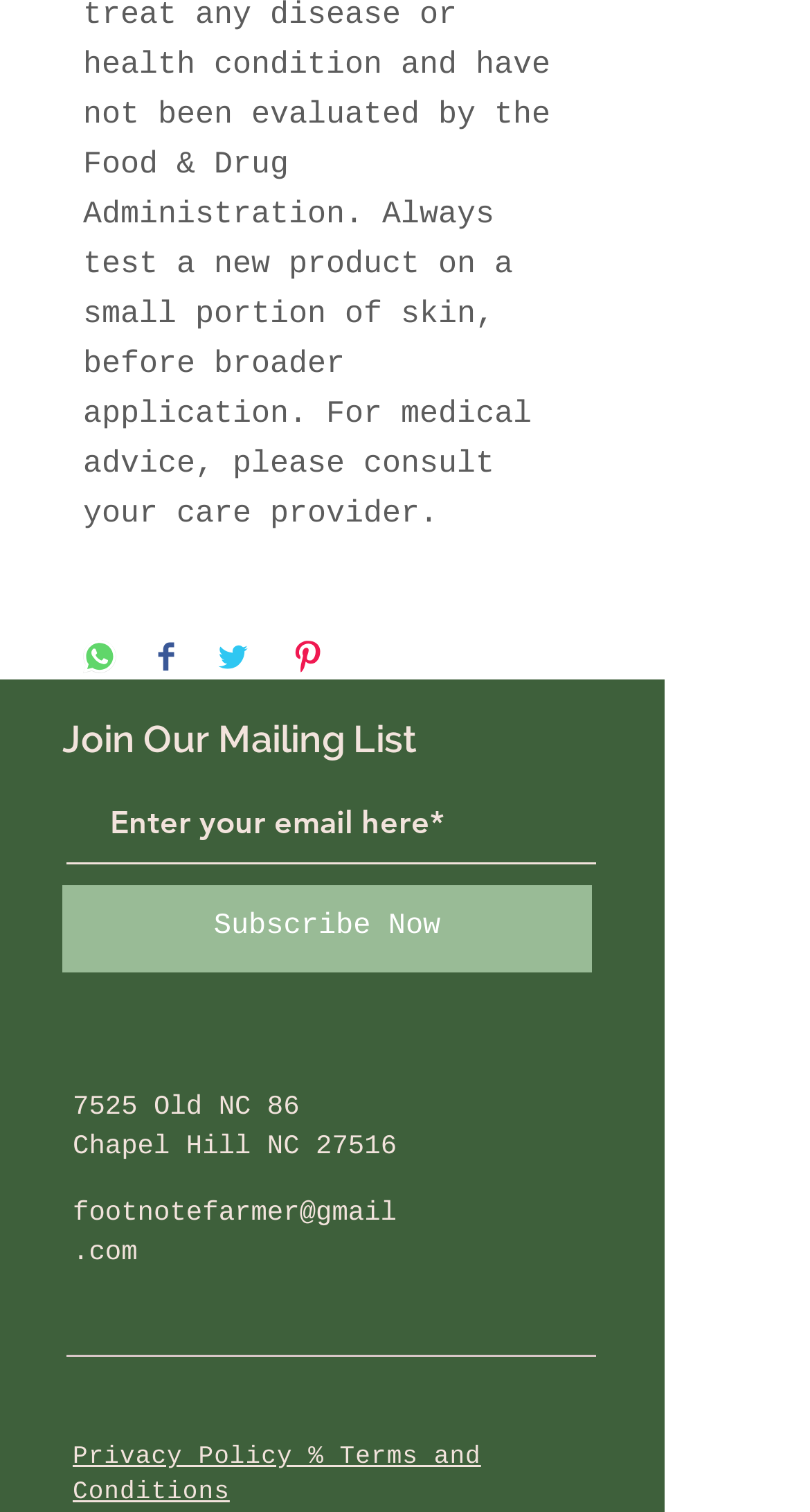What is the address of the location mentioned?
Based on the screenshot, provide your answer in one word or phrase.

7525 Old NC 86, Chapel Hill NC 27516